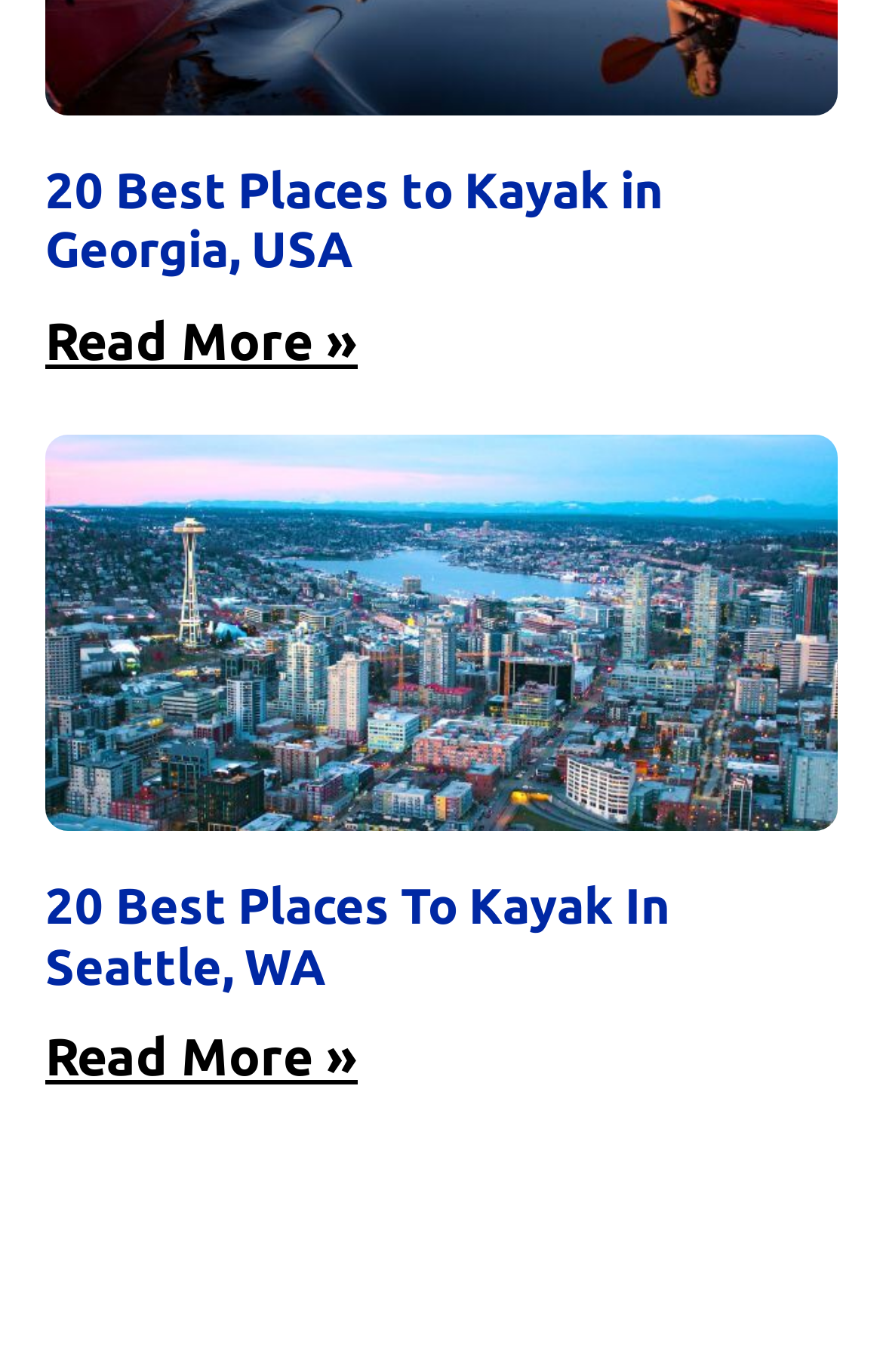Analyze the image and give a detailed response to the question:
What is the vertical position of the second article relative to the first article?

By comparing the y1 and y2 coordinates of the two articles, we can determine that the second article is located below the first article.